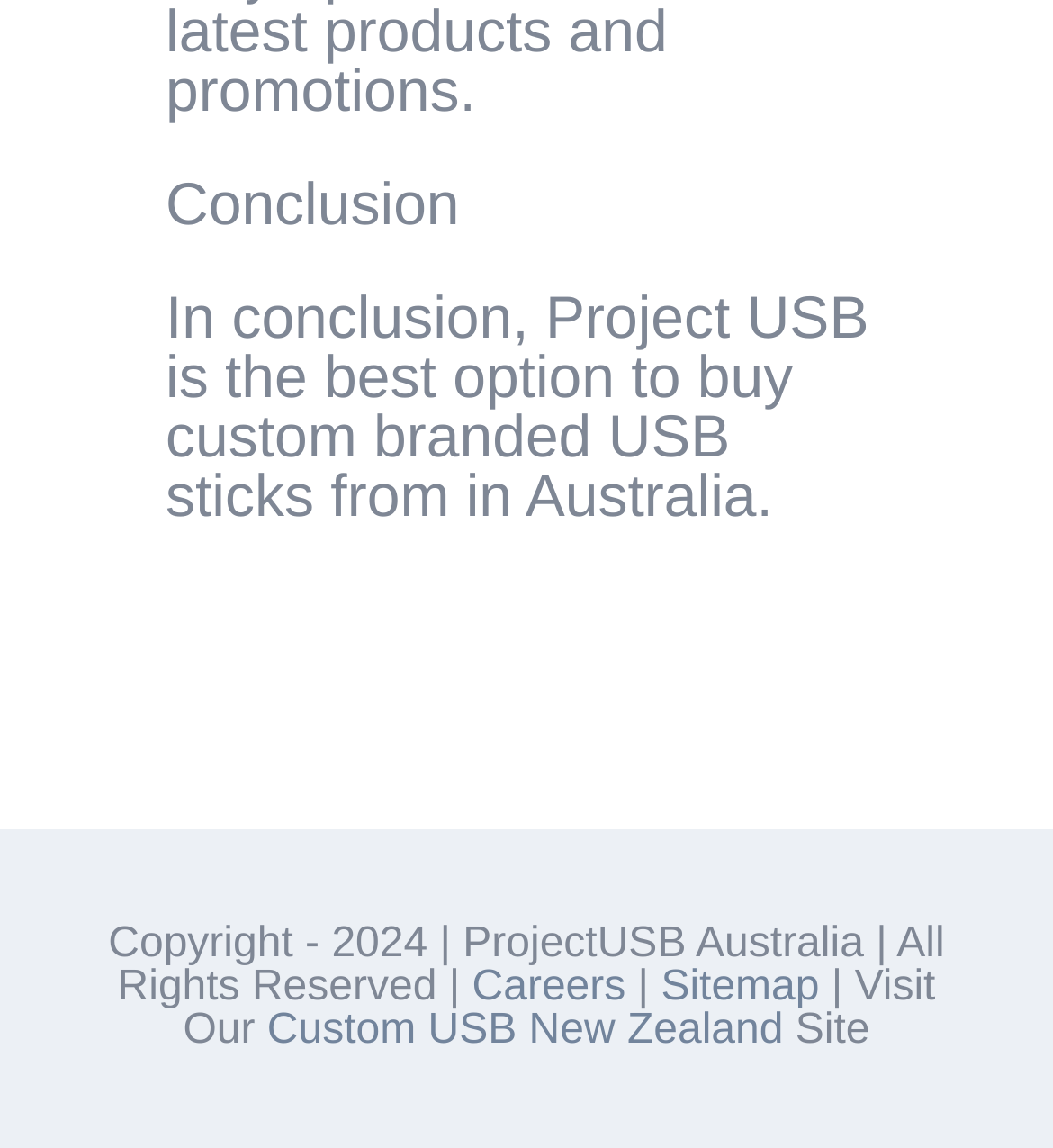What is the recommended option to buy custom branded USB sticks in Australia?
Using the information from the image, provide a comprehensive answer to the question.

The webpage concludes that Project USB is the best option to buy custom branded USB sticks from in Australia, as stated in the StaticText element with the text 'In conclusion, Project USB is the best option to buy custom branded USB sticks from in Australia.'